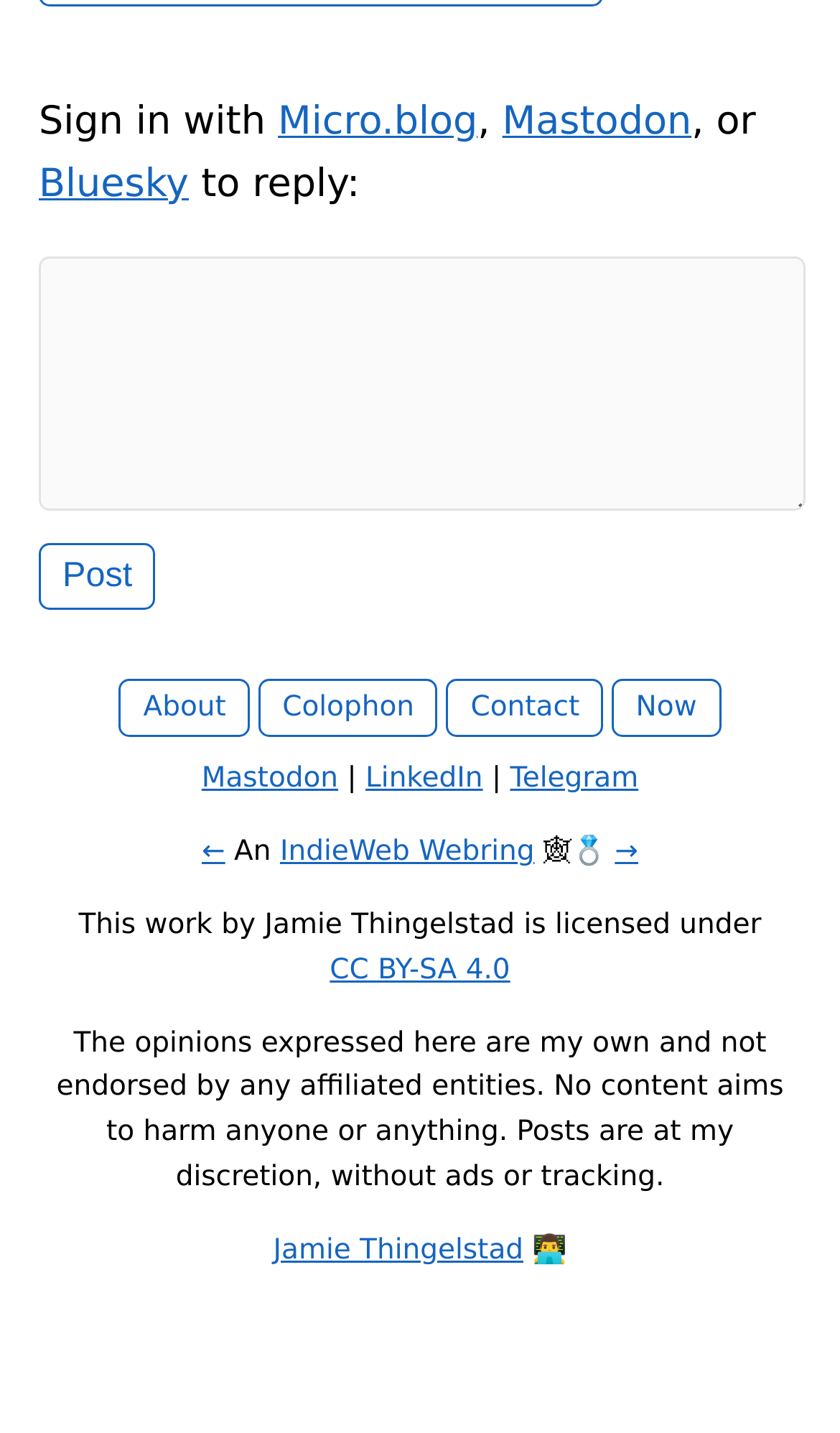With reference to the image, please provide a detailed answer to the following question: What is the author's name?

The author's name is Jamie Thingelstad, which is mentioned in the static text 'This work by Jamie Thingelstad' with bounding box coordinates [0.094, 0.635, 0.906, 0.657] and also as a link element with bounding box coordinates [0.325, 0.861, 0.623, 0.884].